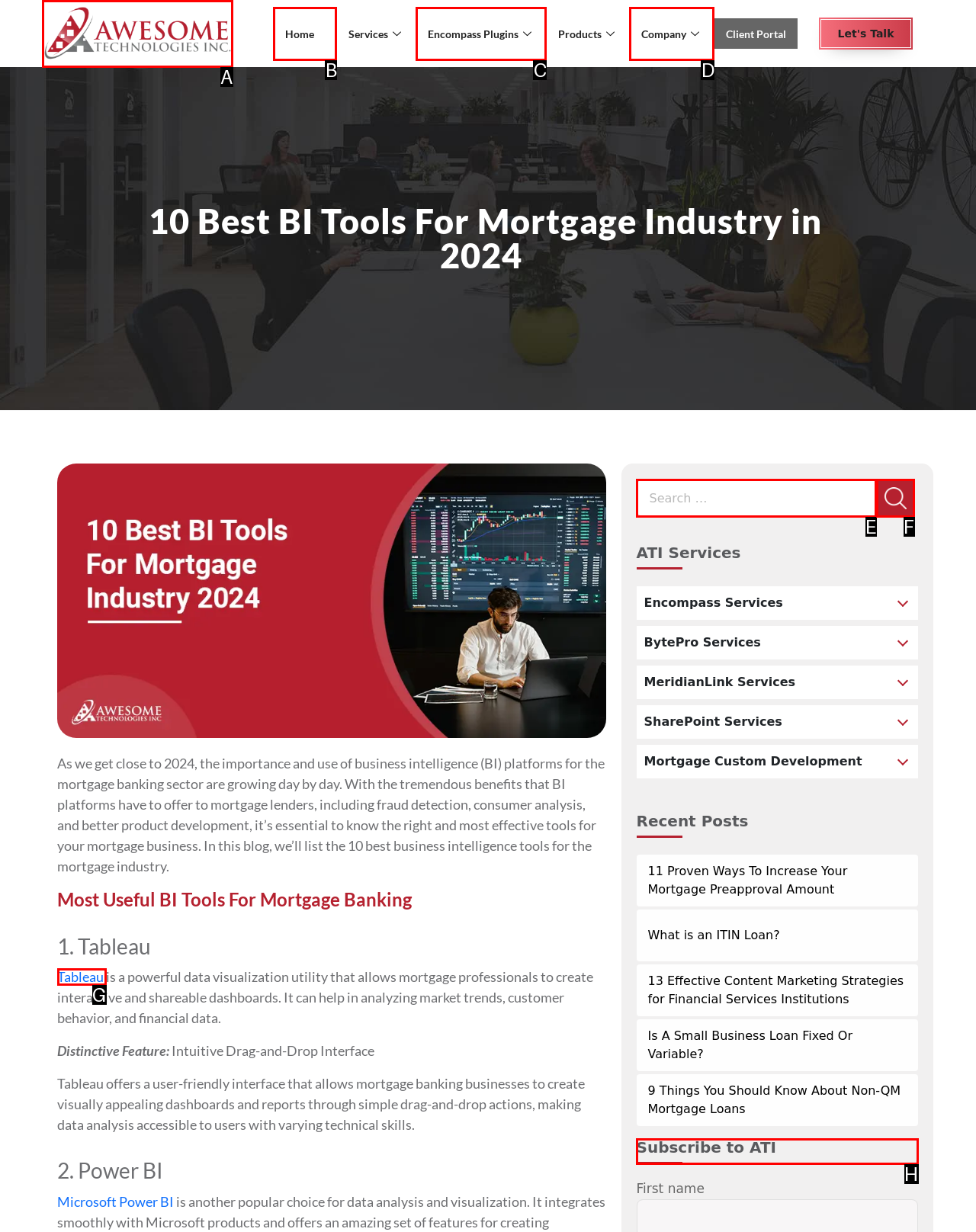Identify the HTML element that should be clicked to accomplish the task: Subscribe to ATI
Provide the option's letter from the given choices.

H